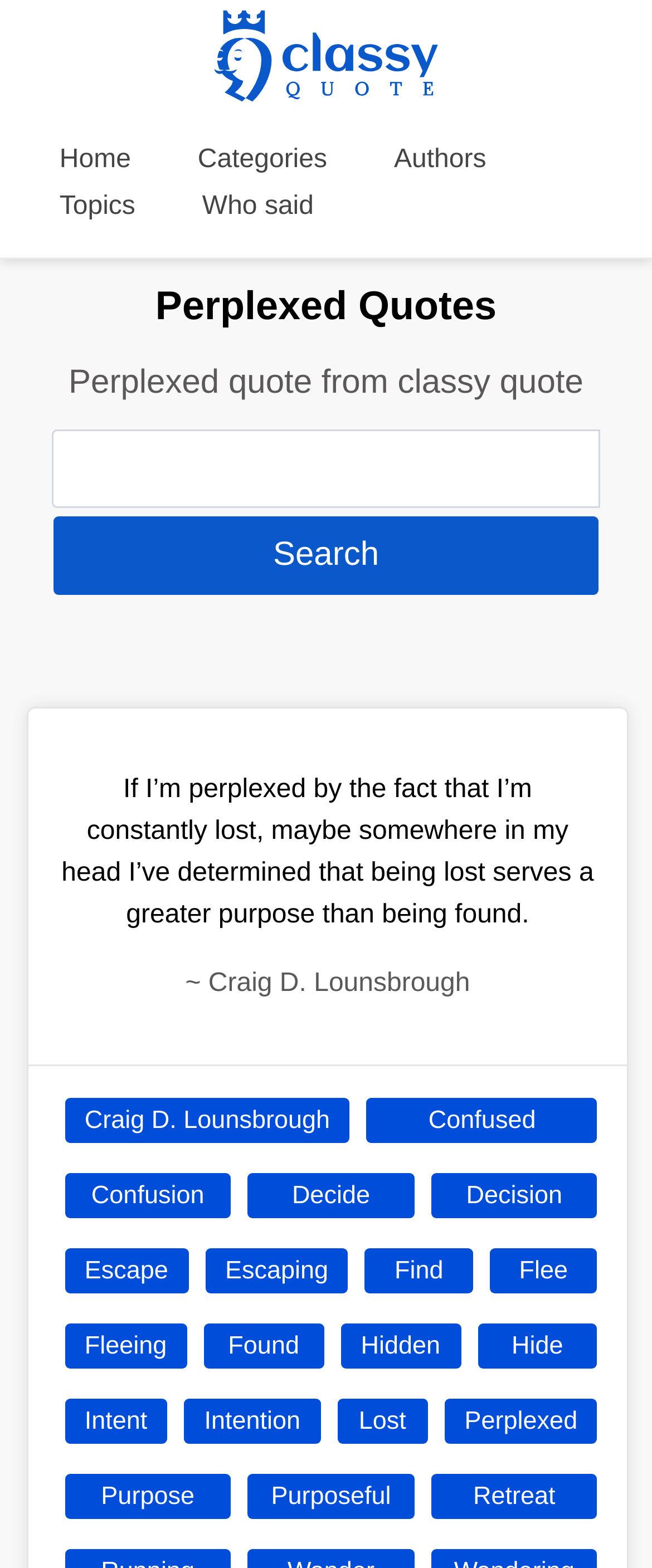Please identify the bounding box coordinates of the element that needs to be clicked to execute the following command: "browse all categories". Provide the bounding box using four float numbers between 0 and 1, formatted as [left, top, right, bottom].

None